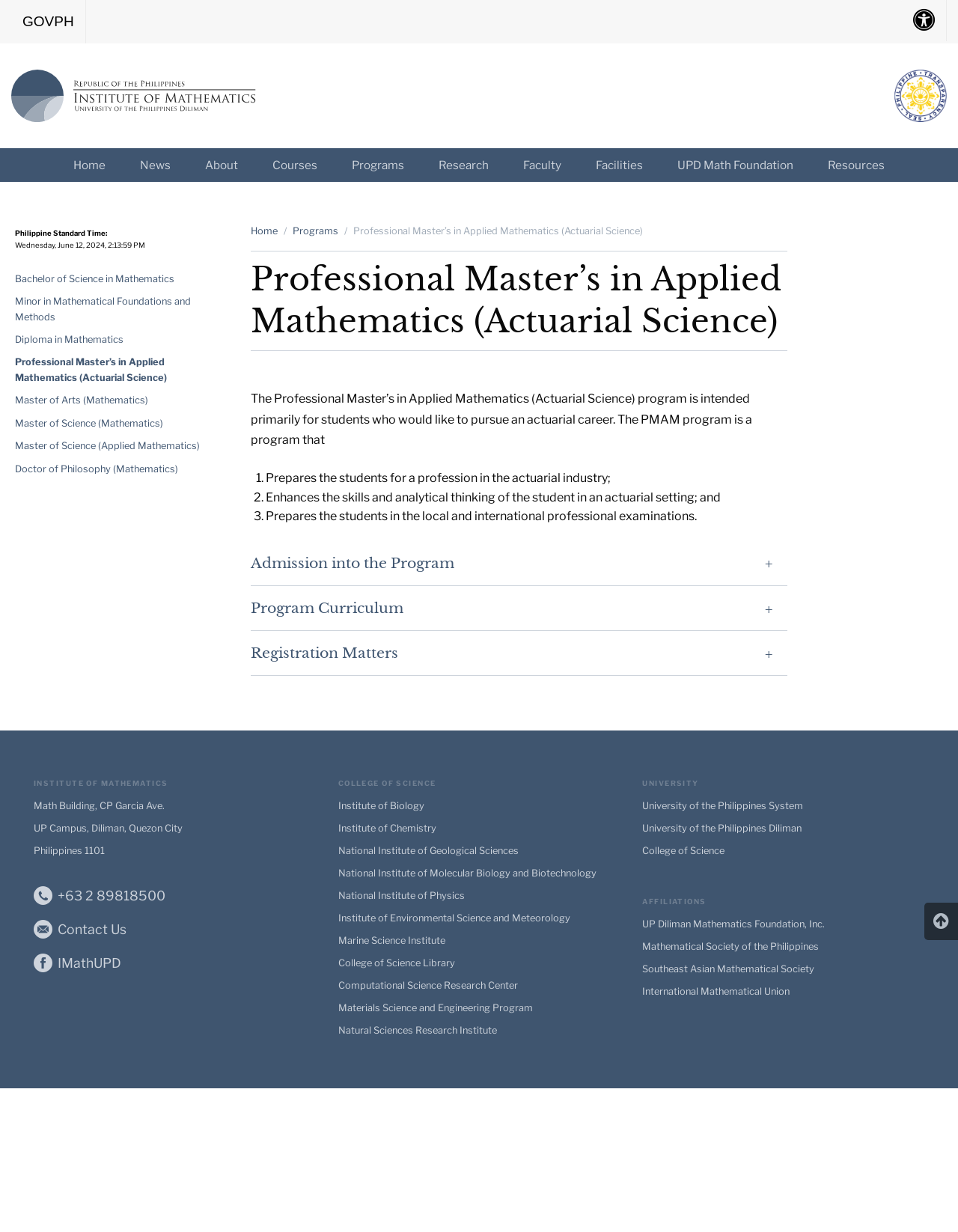What is the purpose of the Professional Master’s in Applied Mathematics program?
Based on the image, respond with a single word or phrase.

To pursue an actuarial career